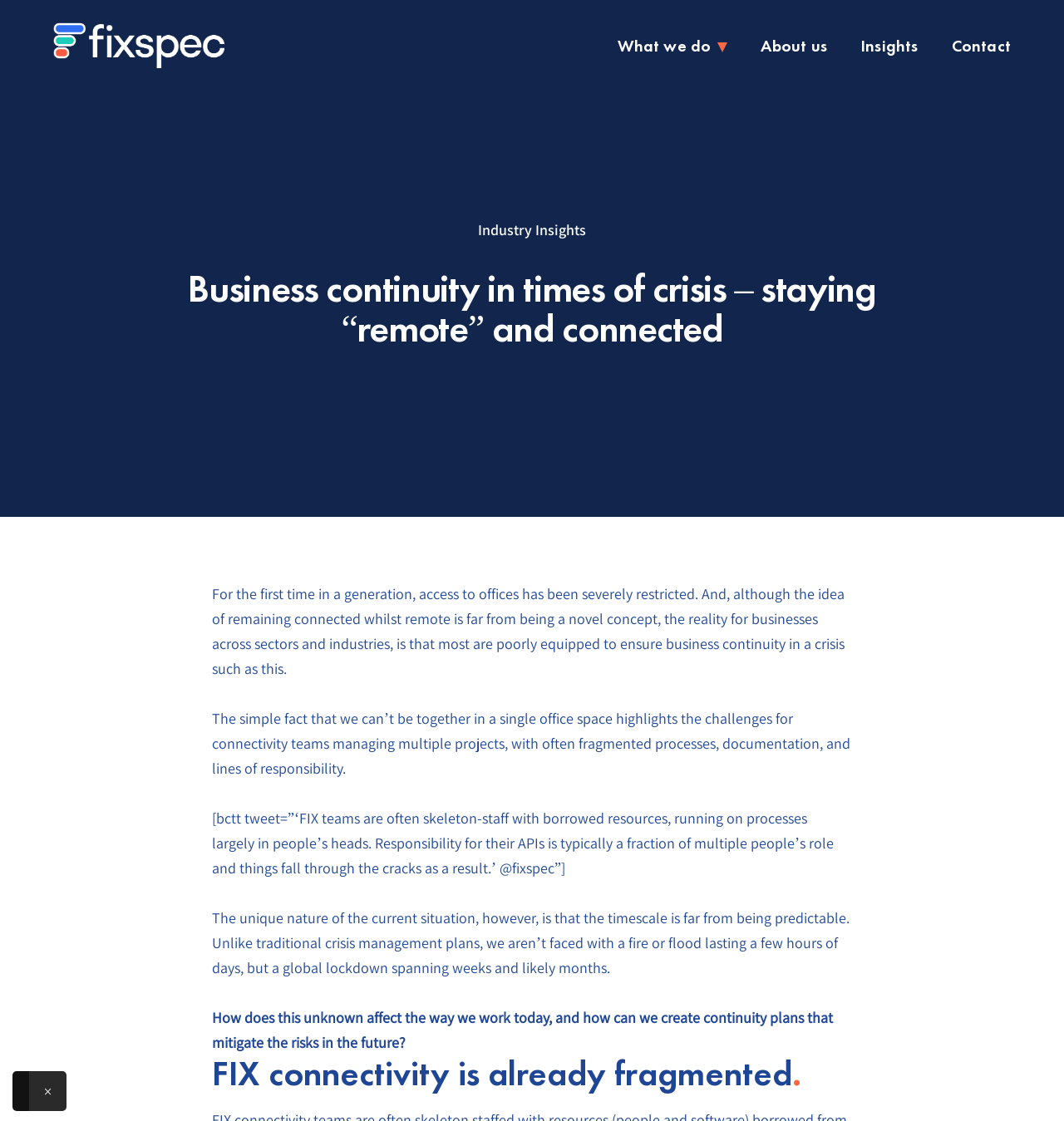What is the name of the company?
Based on the image content, provide your answer in one word or a short phrase.

FixSpec